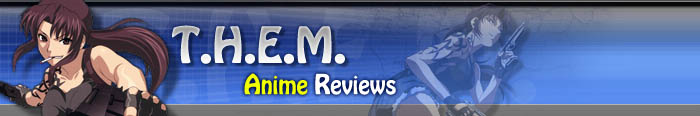Use a single word or phrase to answer the question:
What style are the illustrations of characters in?

Anime style